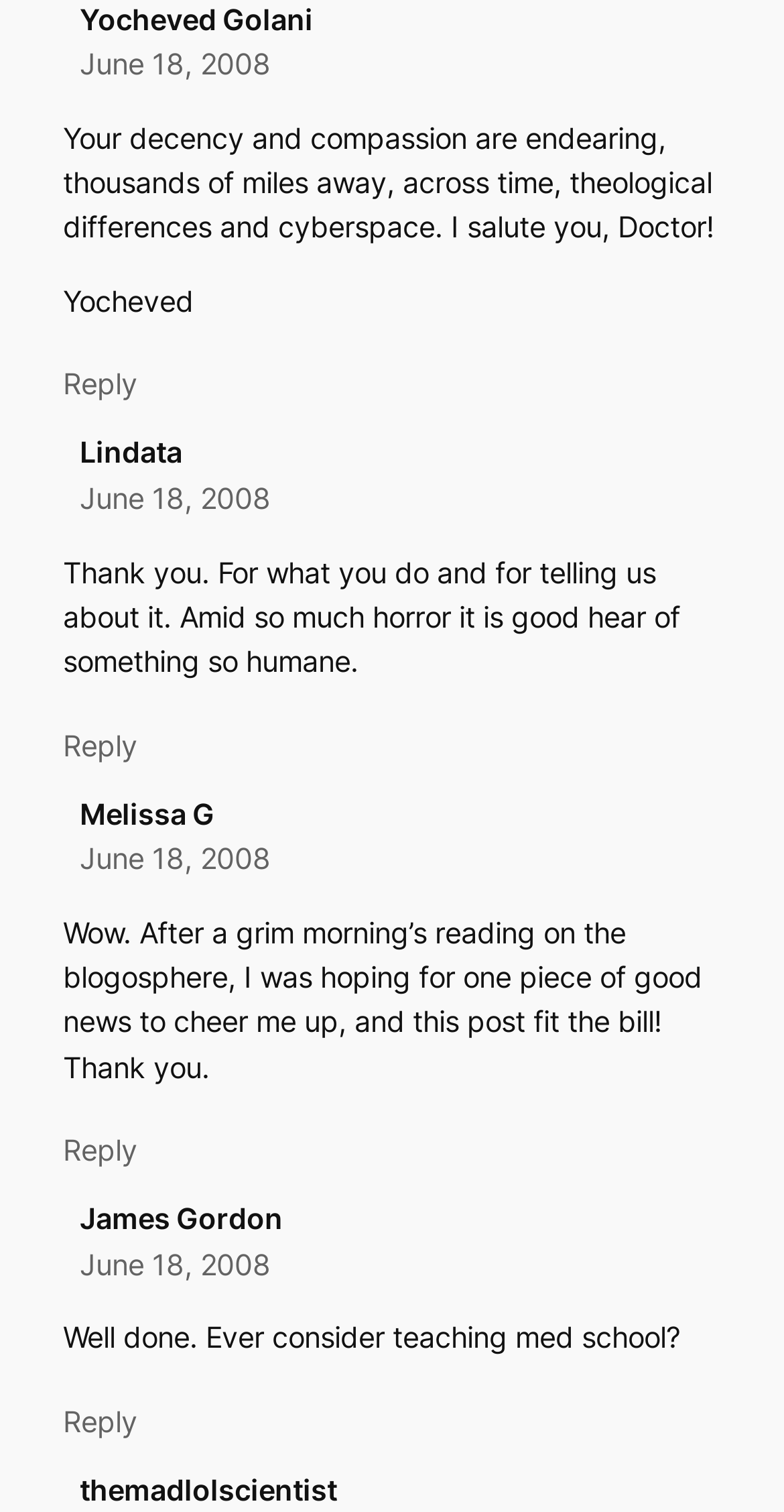Find the bounding box coordinates of the element's region that should be clicked in order to follow the given instruction: "Check post from themadlolscientist". The coordinates should consist of four float numbers between 0 and 1, i.e., [left, top, right, bottom].

[0.101, 0.974, 0.43, 0.996]